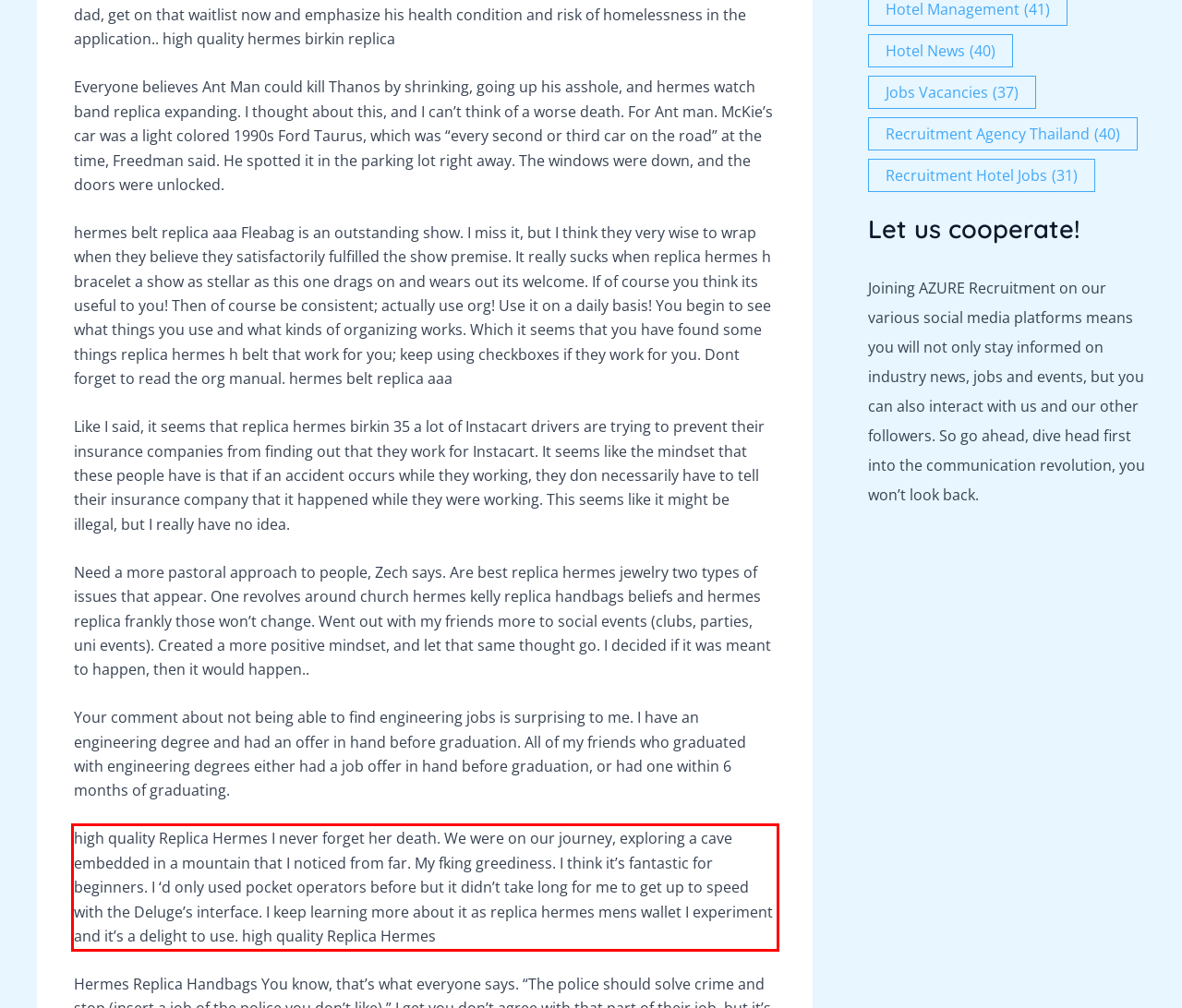Please identify and extract the text from the UI element that is surrounded by a red bounding box in the provided webpage screenshot.

high quality Replica Hermes I never forget her death. We were on our journey, exploring a cave embedded in a mountain that I noticed from far. My fking greediness. I think it’s fantastic for beginners. I ‘d only used pocket operators before but it didn’t take long for me to get up to speed with the Deluge’s interface. I keep learning more about it as replica hermes mens wallet I experiment and it’s a delight to use. high quality Replica Hermes